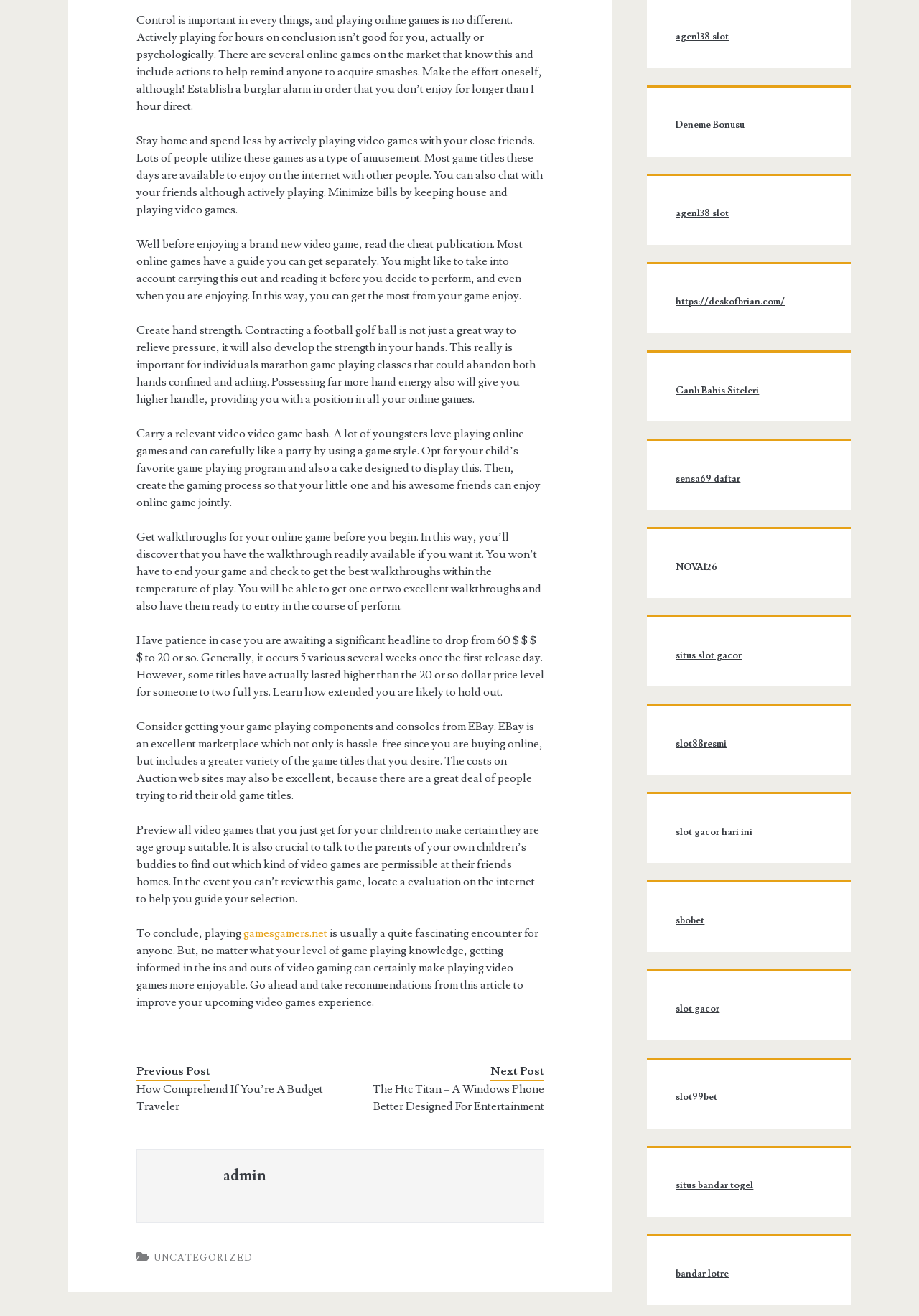Given the description of a UI element: "situs bandar togel", identify the bounding box coordinates of the matching element in the webpage screenshot.

[0.735, 0.896, 0.82, 0.905]